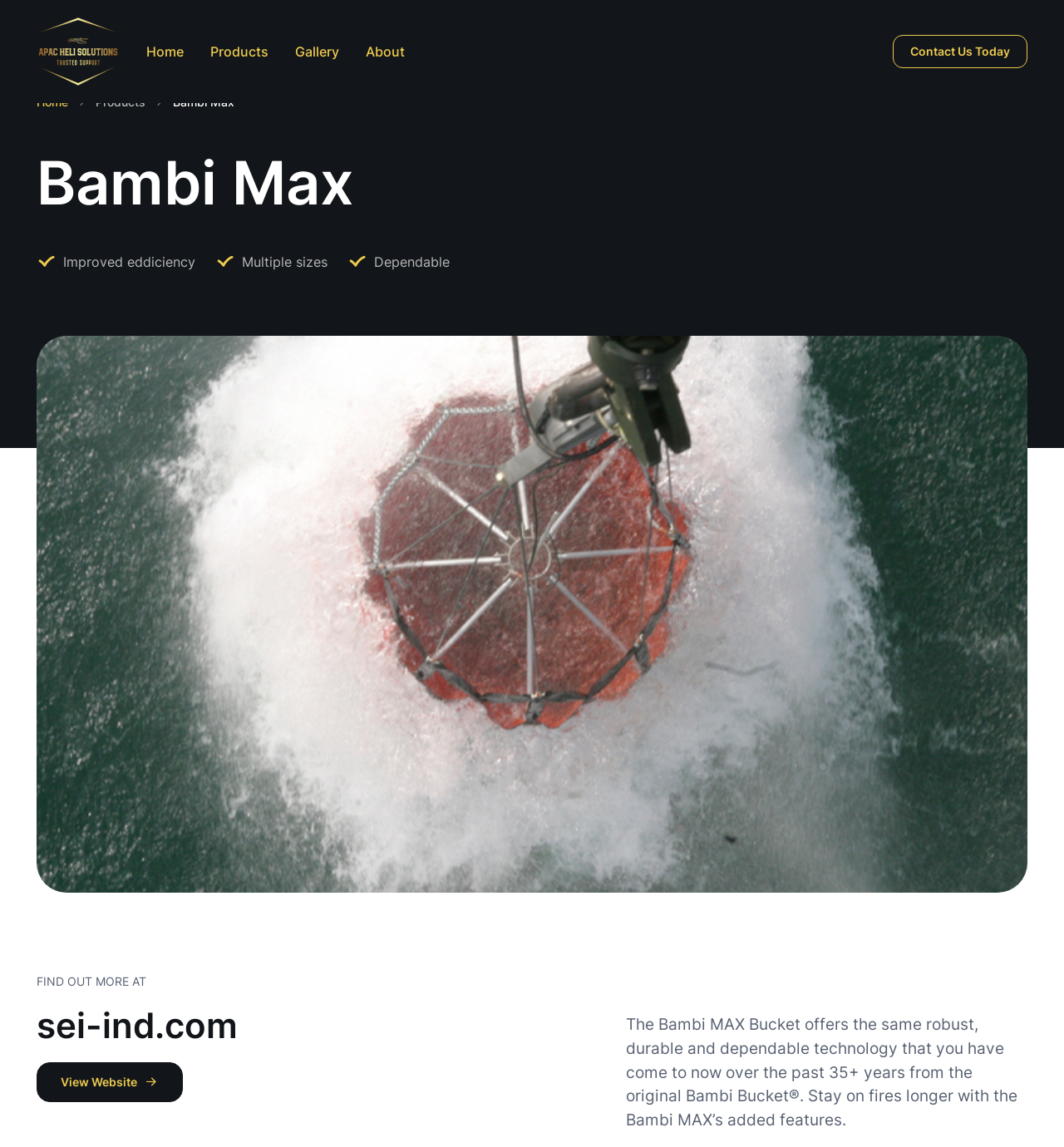Find the bounding box coordinates for the element described here: "Contact Us Today".

[0.839, 0.03, 0.966, 0.059]